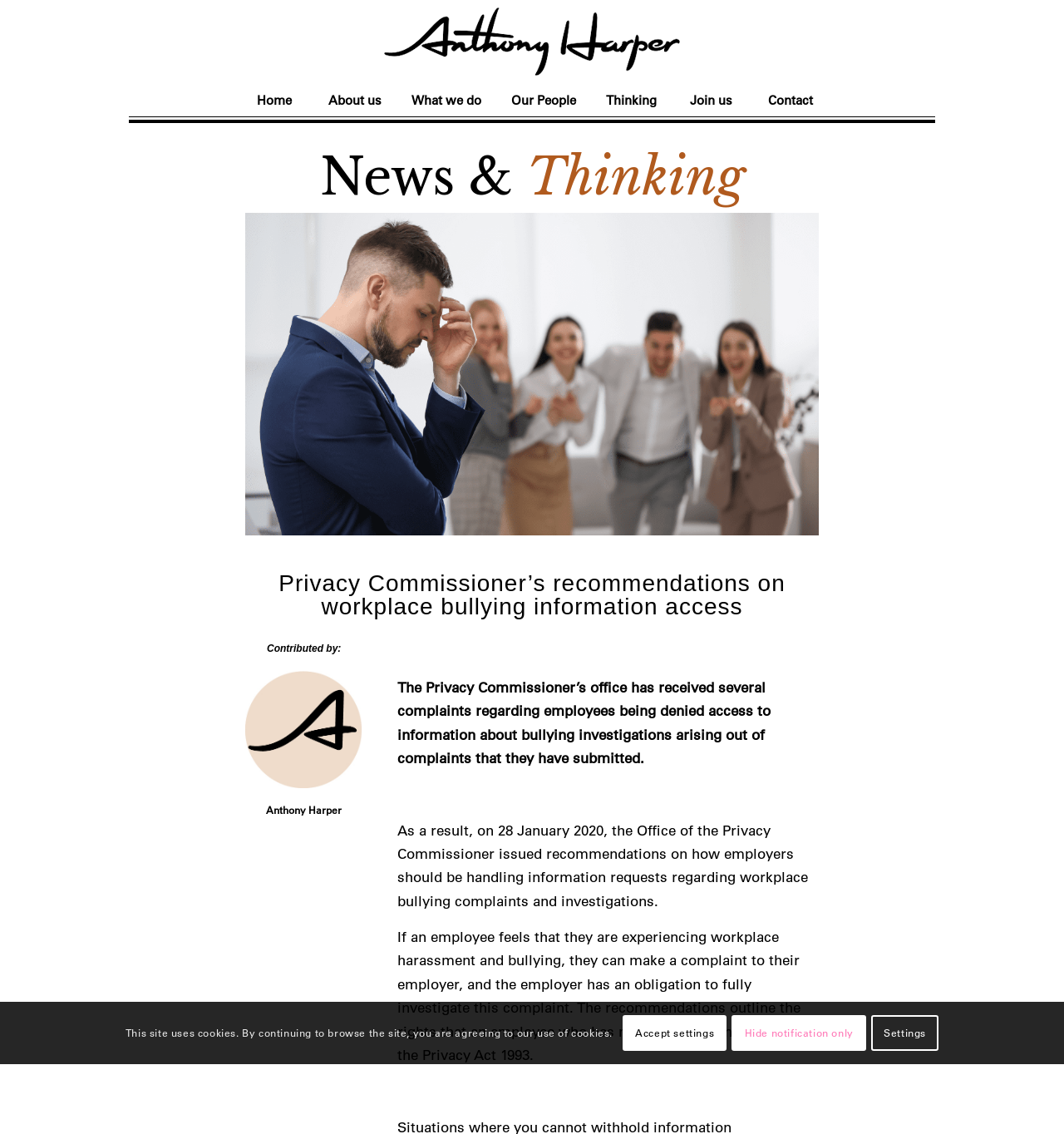Look at the image and answer the question in detail:
What is the name of the law firm?

The name of the law firm can be found in the top-left corner of the webpage, where it is written as 'Anthony Harper Lawyers' and also has a corresponding image with the same name.